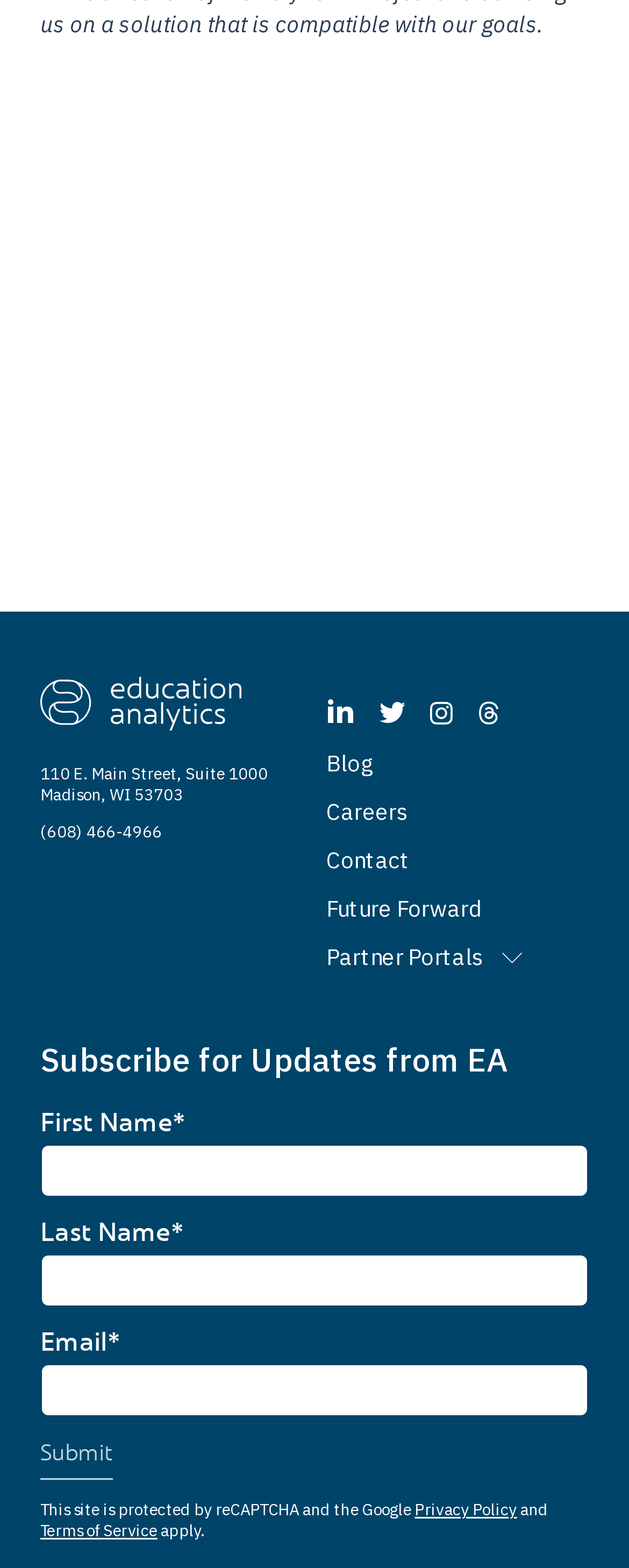Predict the bounding box coordinates of the area that should be clicked to accomplish the following instruction: "Click the 'Contact Us' button". The bounding box coordinates should consist of four float numbers between 0 and 1, i.e., [left, top, right, bottom].

[0.369, 0.331, 0.631, 0.38]